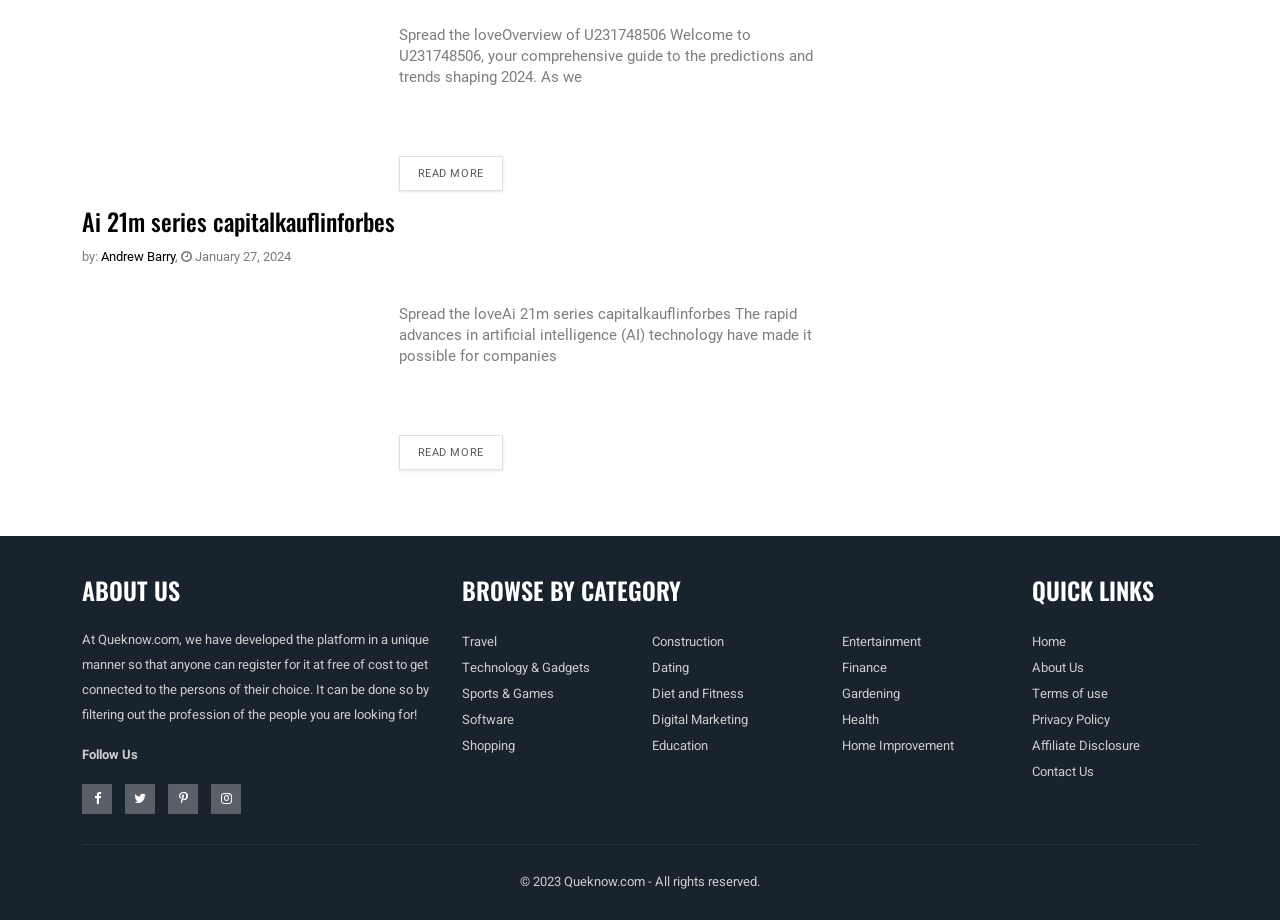For the element described, predict the bounding box coordinates as (top-left x, top-left y, bottom-right x, bottom-right y). All values should be between 0 and 1. Element description: Ai 21m series capitalkauflinforbes

[0.064, 0.22, 0.309, 0.26]